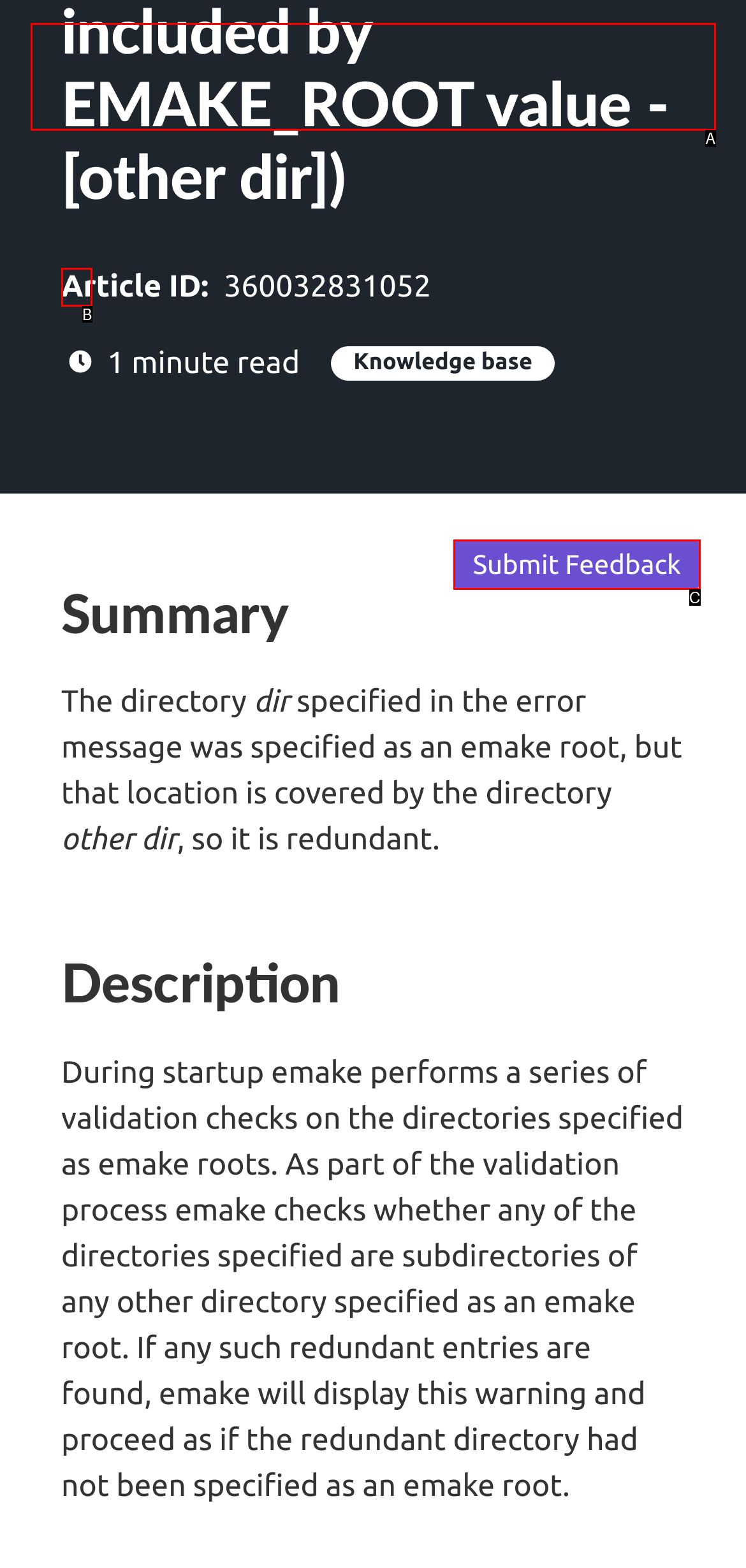Using the description: parent_node: Enable dark mode, find the best-matching HTML element. Indicate your answer with the letter of the chosen option.

B